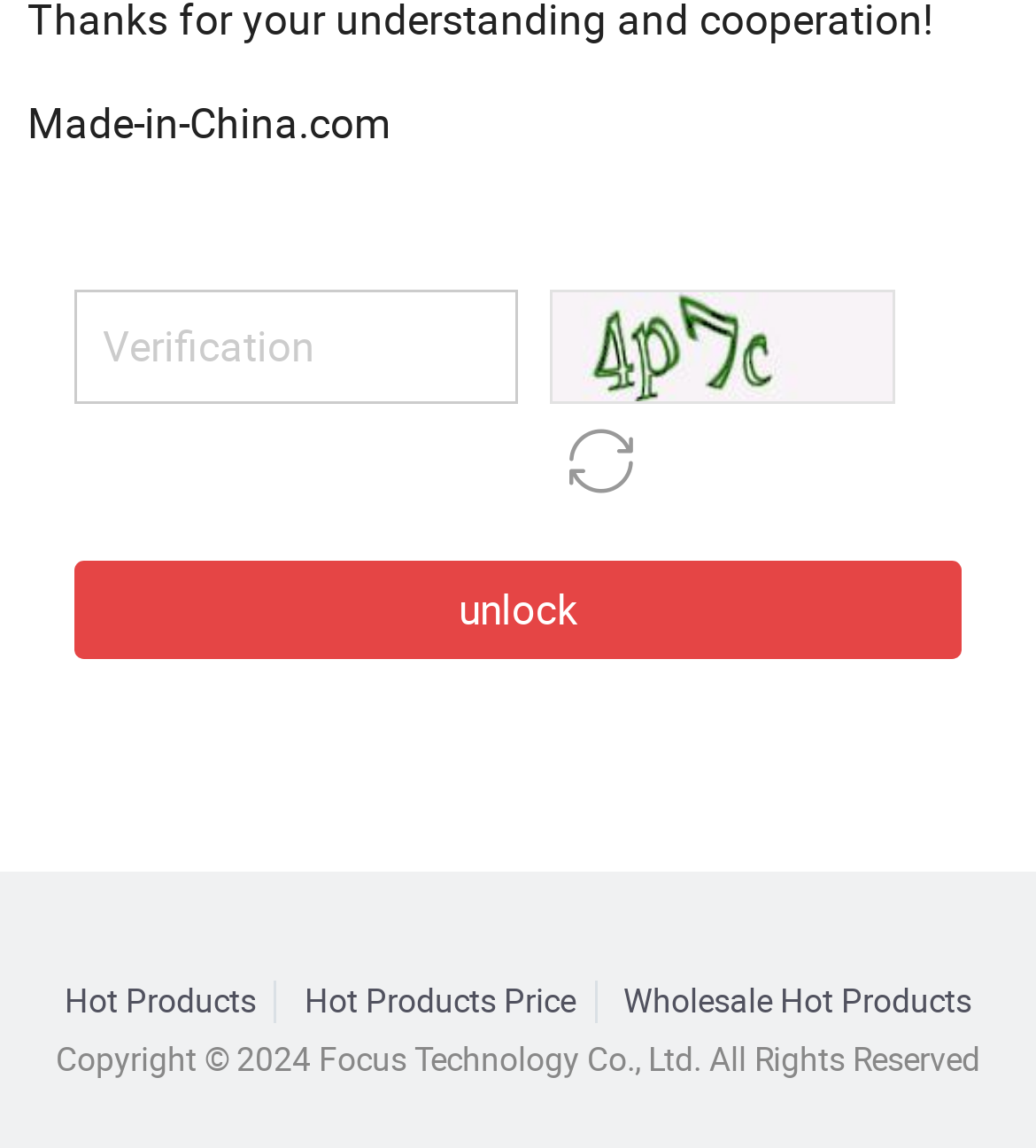Provide the bounding box coordinates, formatted as (top-left x, top-left y, bottom-right x, bottom-right y), with all values being floating point numbers between 0 and 1. Identify the bounding box of the UI element that matches the description: unlock

[0.072, 0.488, 0.928, 0.573]